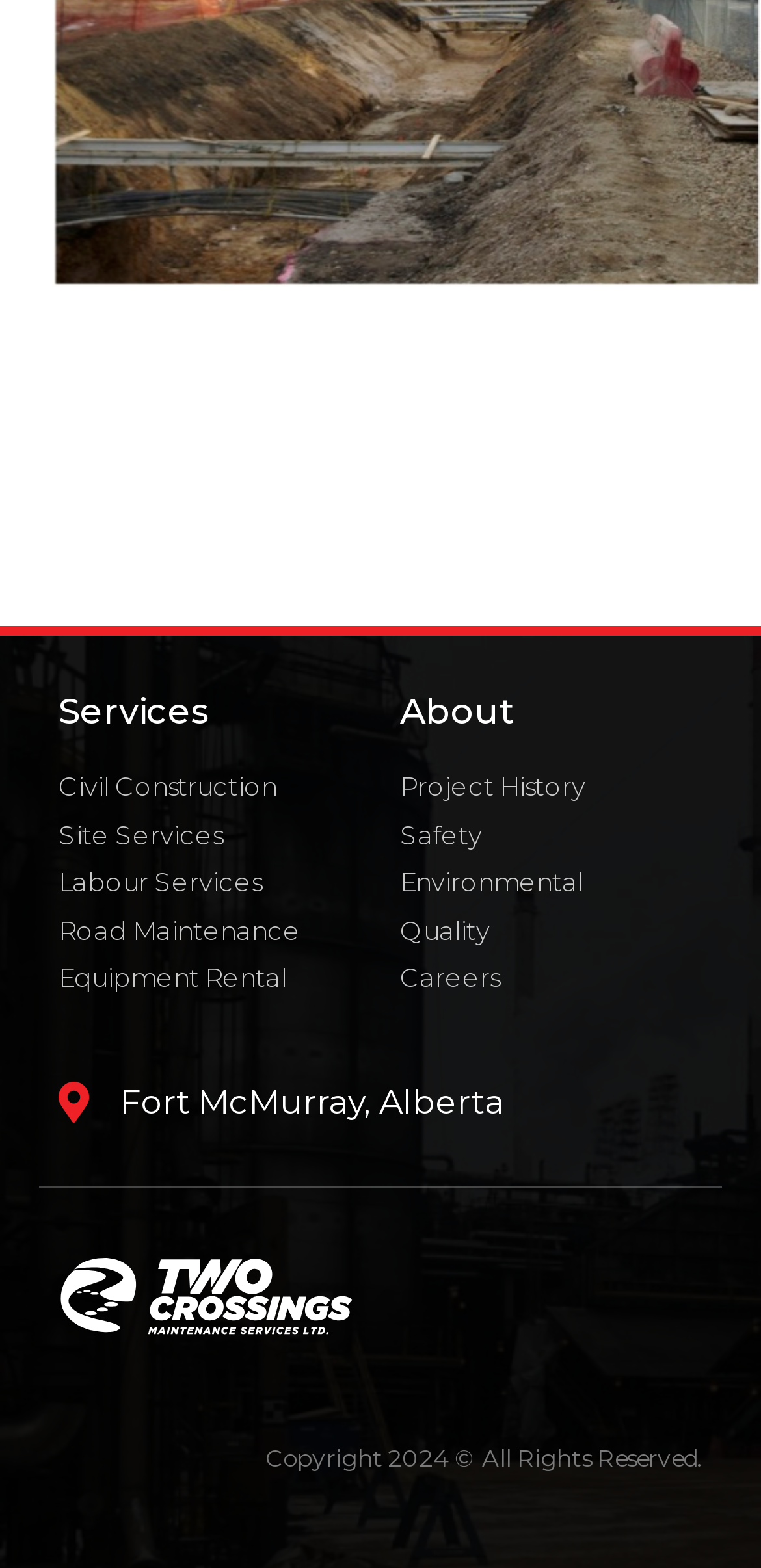Respond to the question below with a single word or phrase:
What is the main category of services offered?

Construction